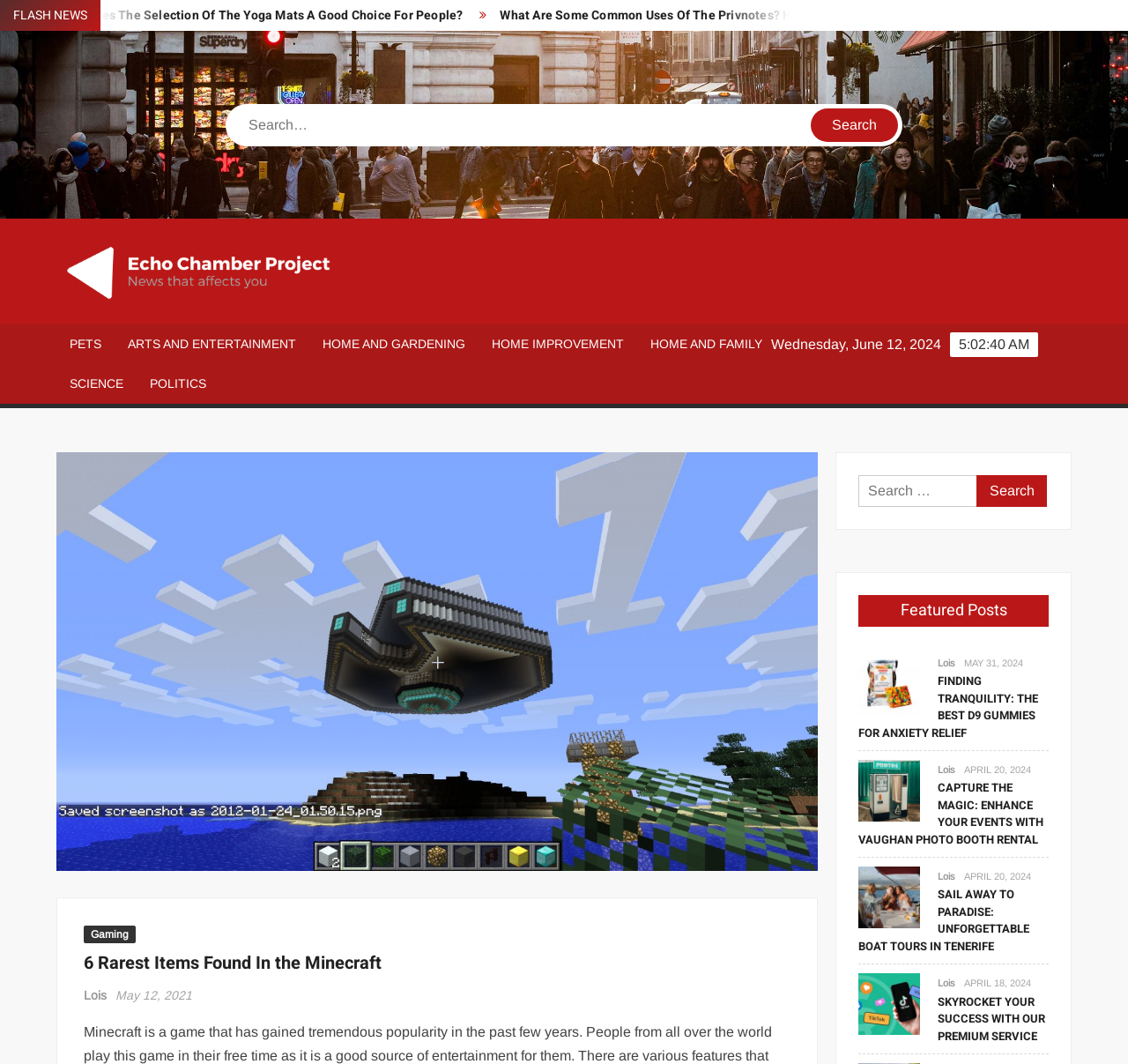What is the purpose of the 'Echo Chamber Project'?
Could you answer the question with a detailed and thorough explanation?

I found the purpose by looking at the StaticText element with the text 'News that affects you' located at [0.333, 0.259, 0.367, 0.336] which is near the link element with the text 'Echo Chamber Project'.